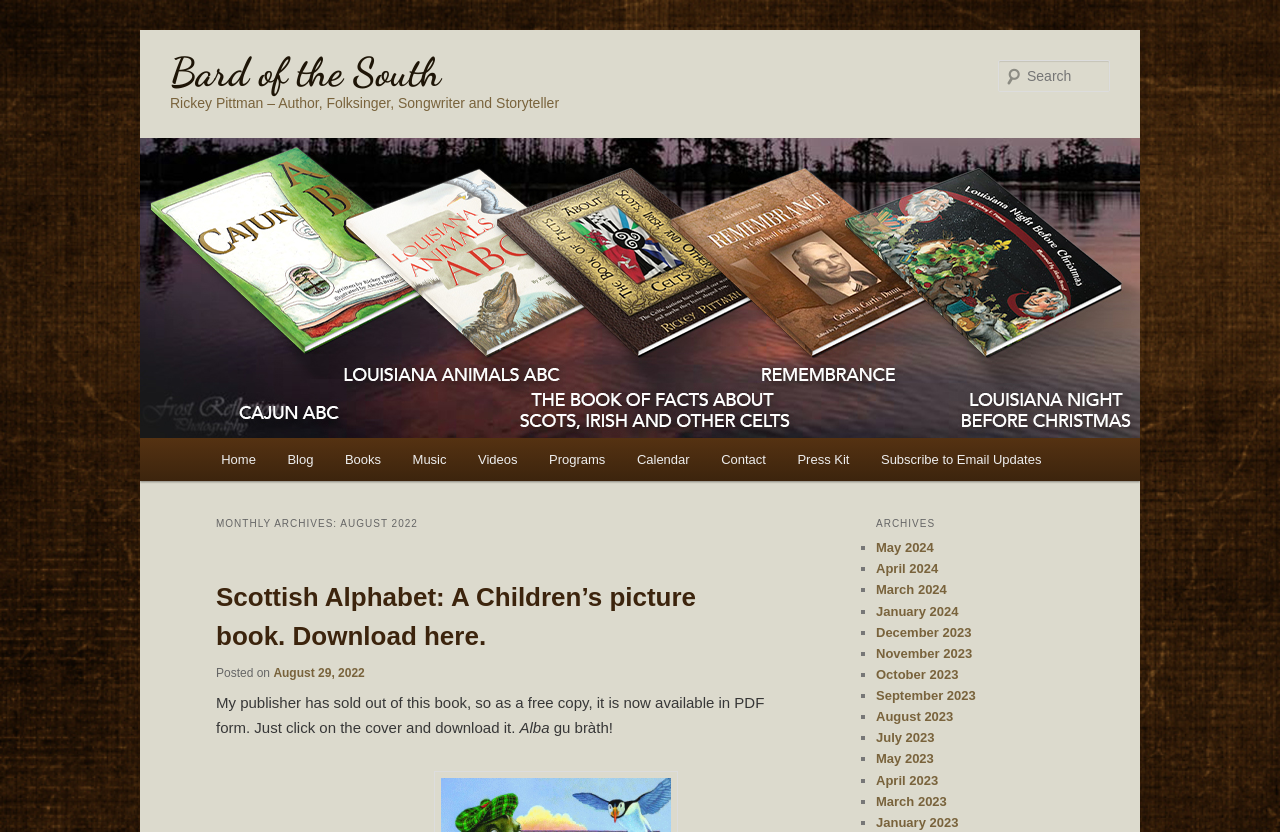Could you specify the bounding box coordinates for the clickable section to complete the following instruction: "Download the Scottish Alphabet book"?

[0.169, 0.7, 0.544, 0.783]